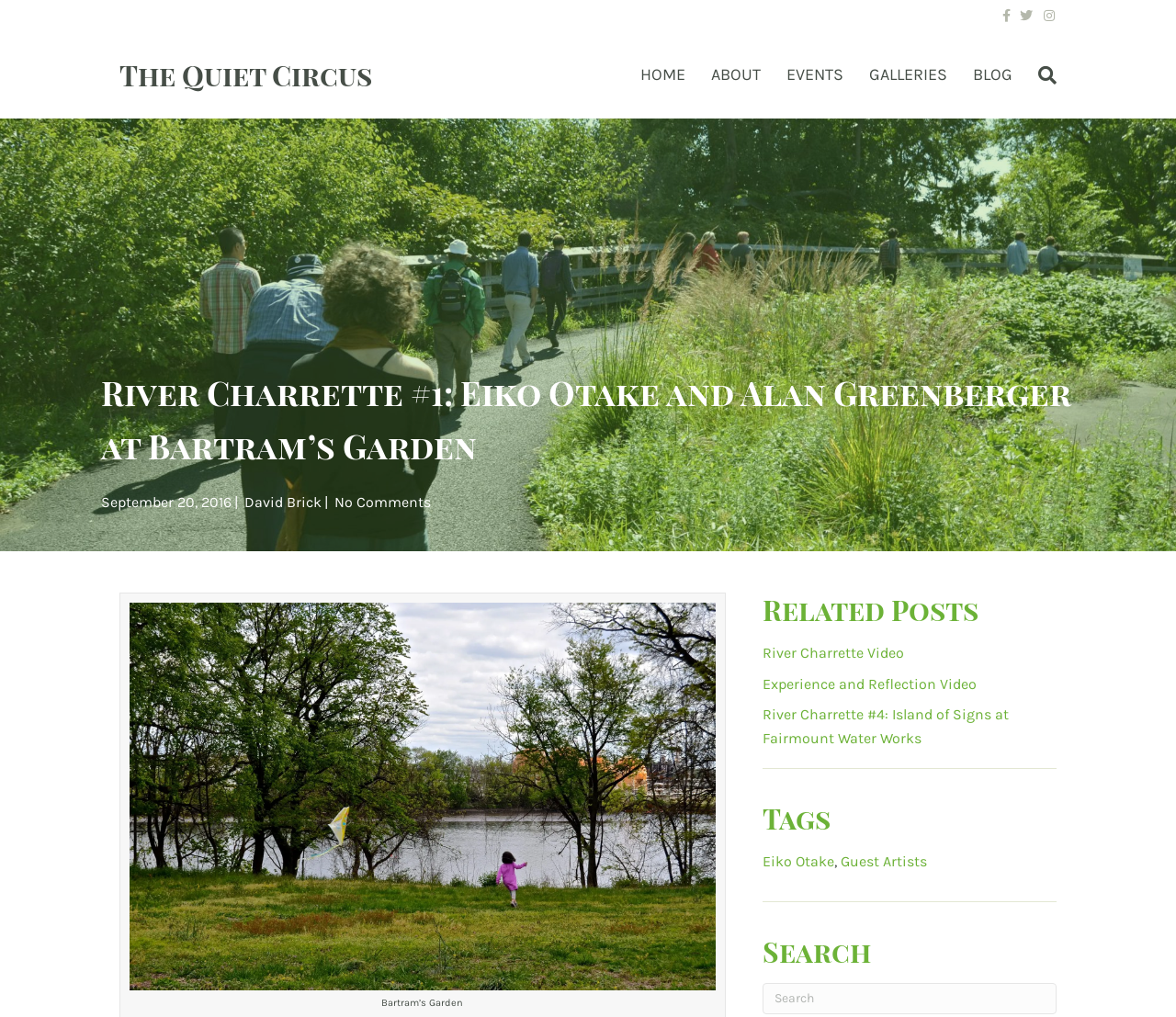Identify the bounding box for the described UI element: "David Brick".

[0.208, 0.485, 0.273, 0.503]